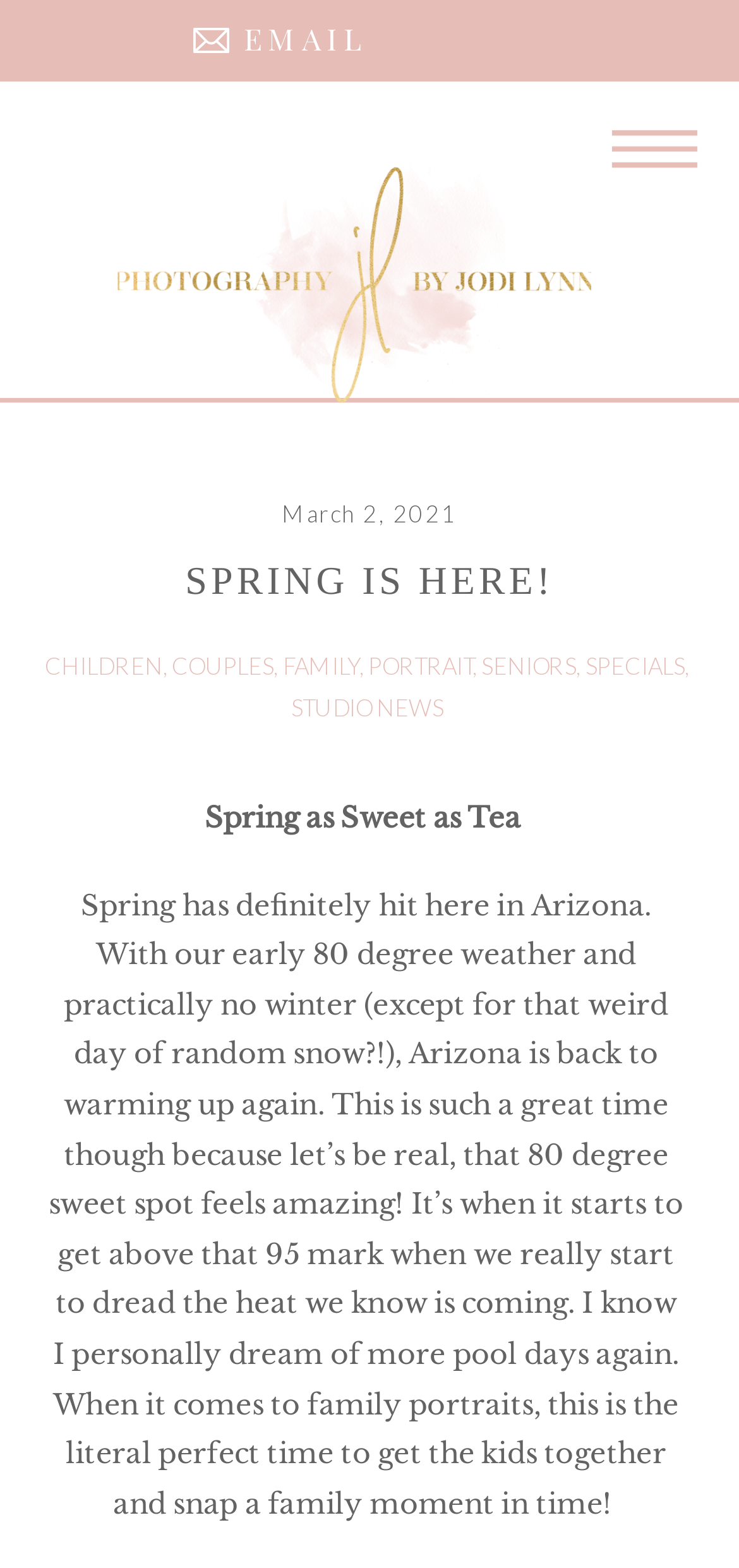Look at the image and give a detailed response to the following question: What is the current season in Arizona?

The webpage mentions 'Spring has definitely hit here in Arizona' and 'Spring as Sweet as Tea', indicating that the current season in Arizona is spring.